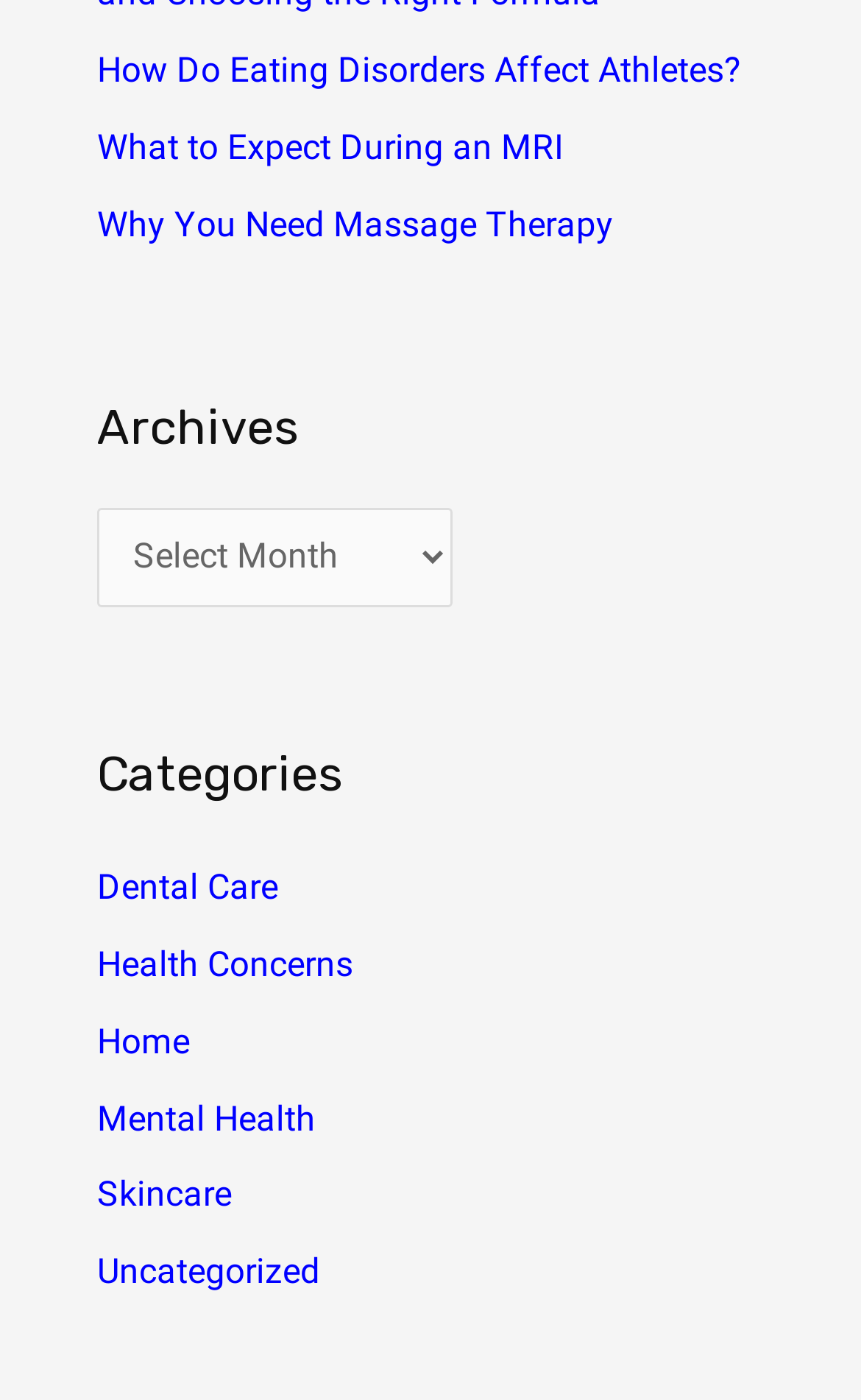Please give the bounding box coordinates of the area that should be clicked to fulfill the following instruction: "Click on 'How Do Eating Disorders Affect Athletes?' link". The coordinates should be in the format of four float numbers from 0 to 1, i.e., [left, top, right, bottom].

[0.112, 0.036, 0.861, 0.064]